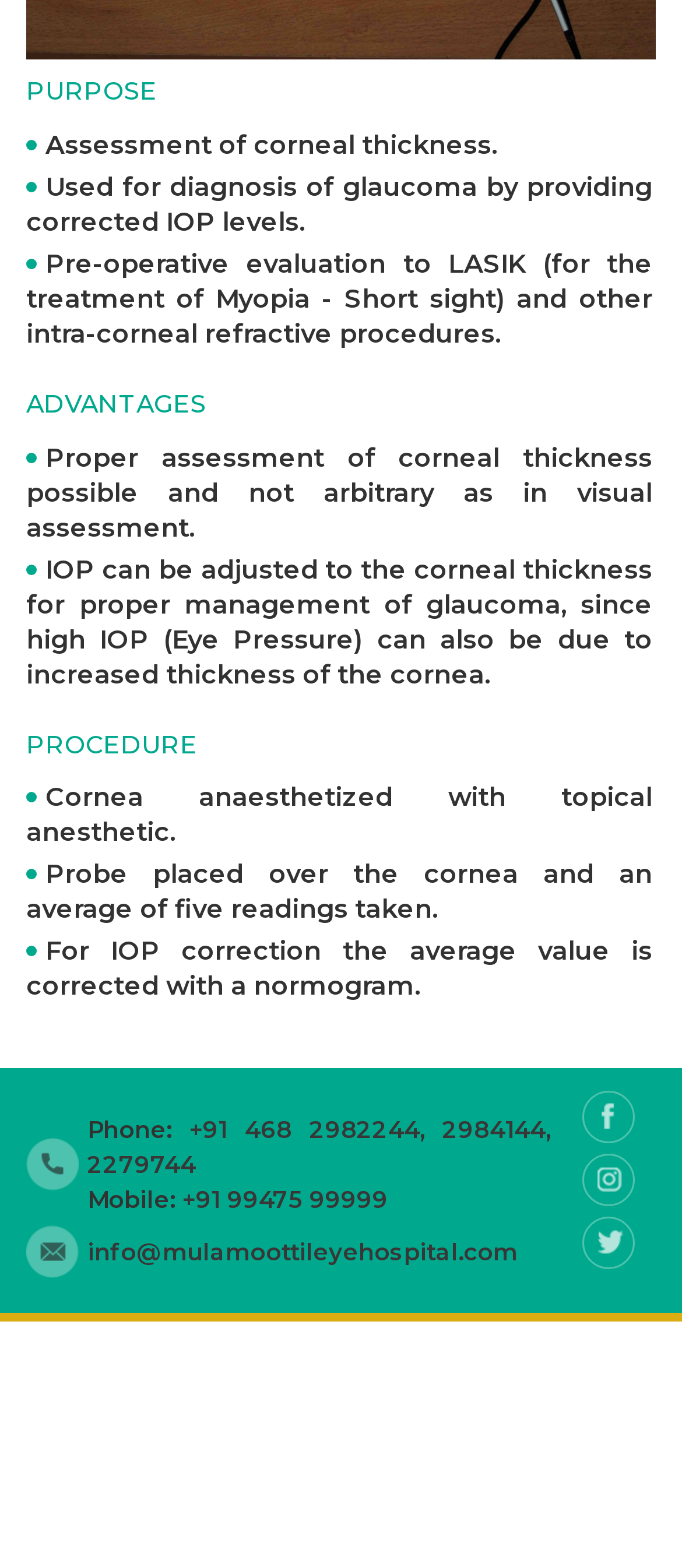Identify and provide the bounding box for the element described by: "2279744".

[0.128, 0.734, 0.287, 0.752]